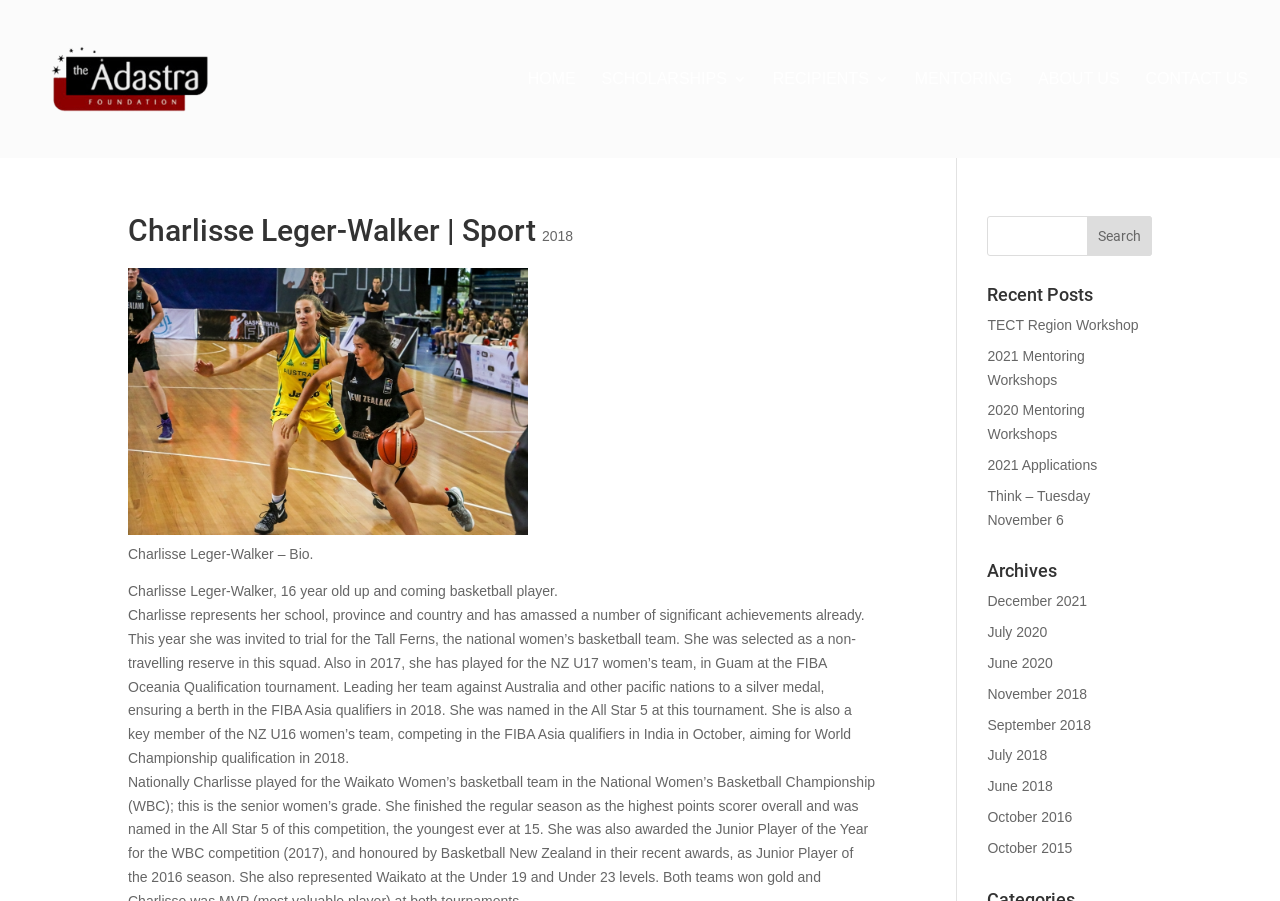Determine the bounding box coordinates of the section I need to click to execute the following instruction: "view archives". Provide the coordinates as four float numbers between 0 and 1, i.e., [left, top, right, bottom].

[0.771, 0.624, 0.9, 0.655]